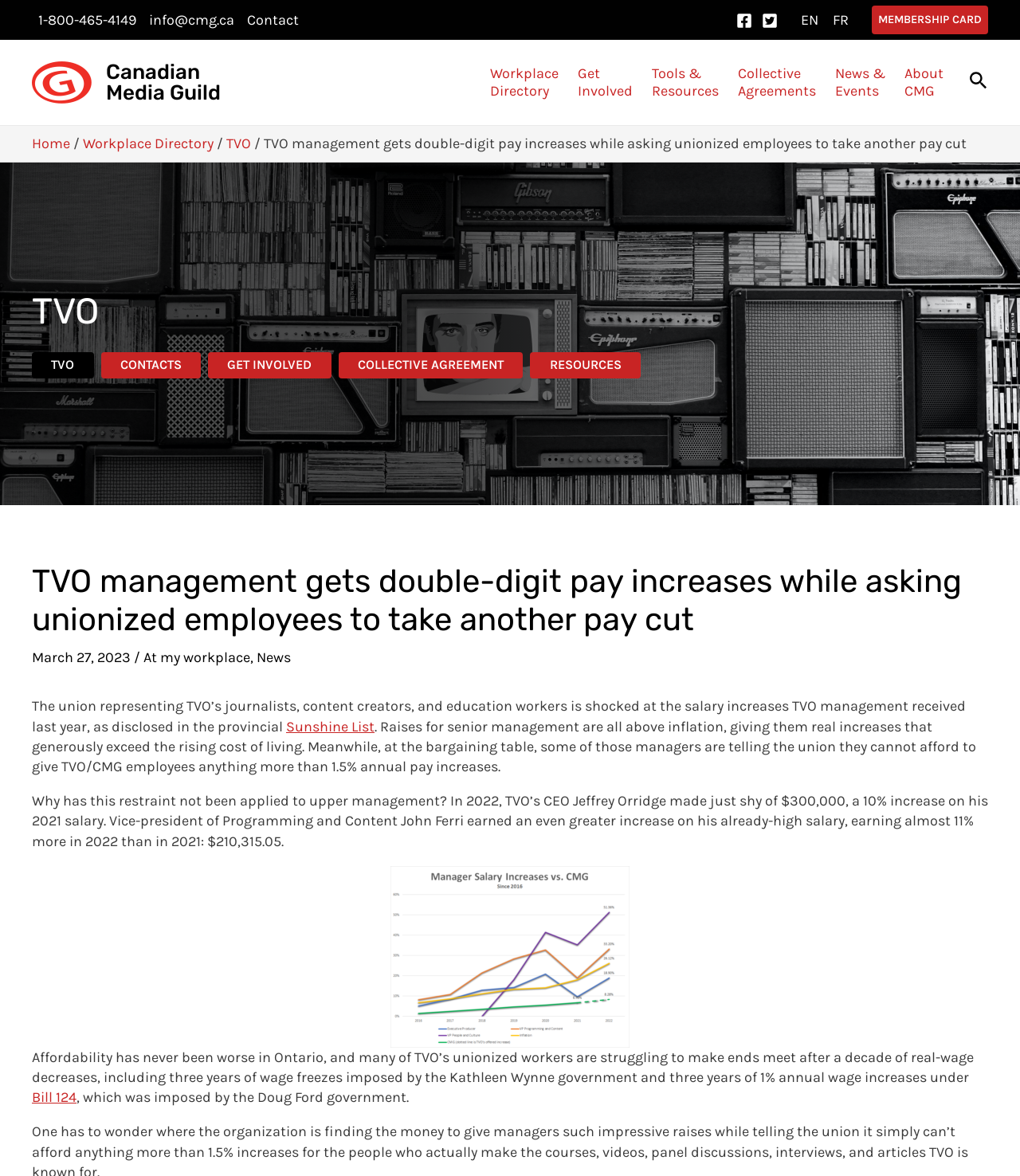Point out the bounding box coordinates of the section to click in order to follow this instruction: "Visit the Collective Agreements page".

[0.714, 0.034, 0.81, 0.106]